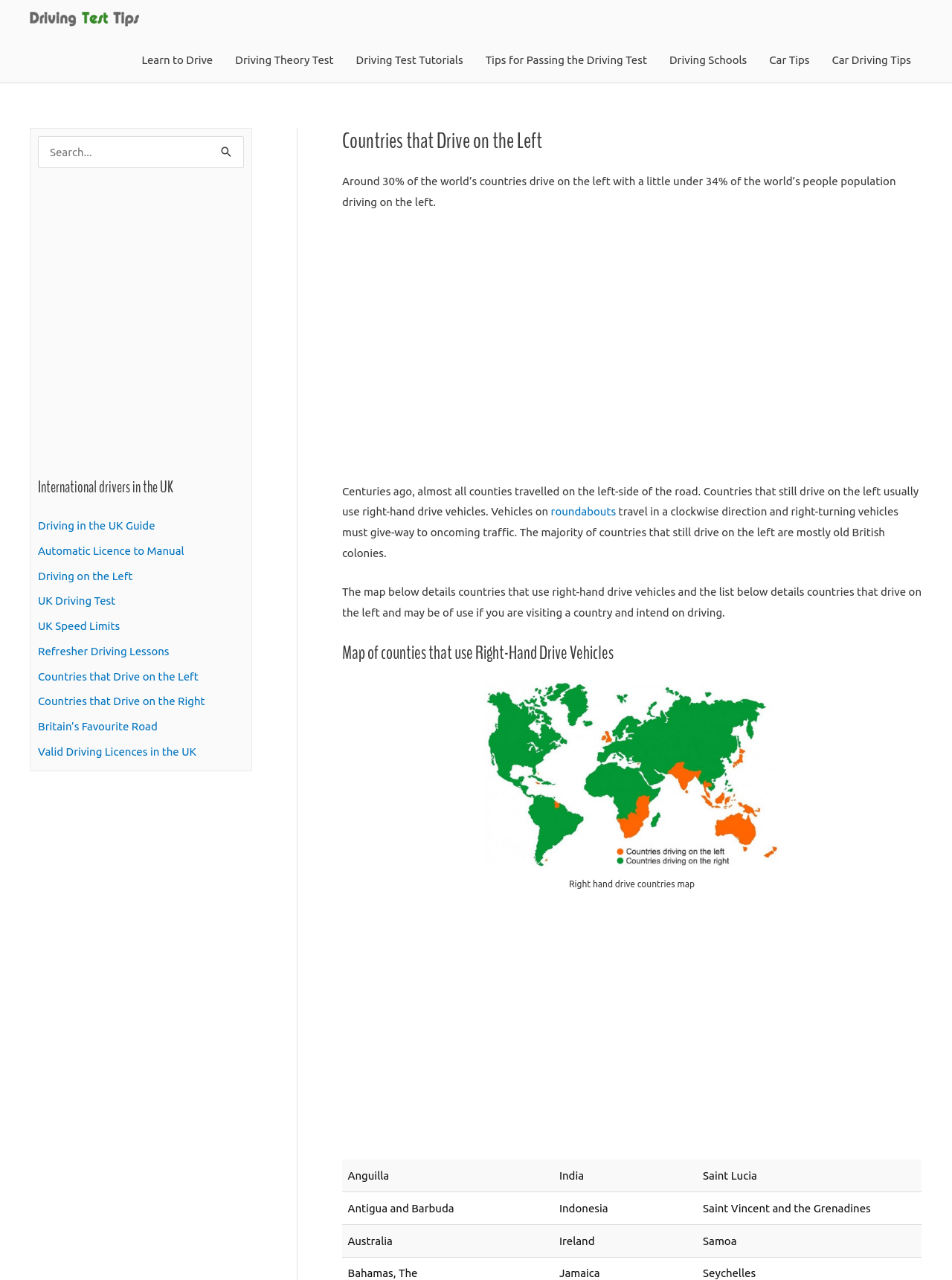Generate a thorough description of the webpage.

This webpage is about countries that drive on the left and right-hand drive countries, providing information on who drives on the left. At the top left corner, there is a logo of "Driving Test Tips" with a link to the website. Below the logo, there is a navigation menu with links to various driving-related topics, such as "Learn to Drive", "Driving Theory Test", and "Car Tips".

On the top right side, there is a search bar with a button to search for specific topics. Below the search bar, there are three advertisements, each taking up a small section of the page.

The main content of the webpage starts with a heading "International drivers in the UK" and a navigation menu with links to related topics, such as "Driving in the UK Guide" and "Countries that Drive on the Left". Below this menu, there is a section of text explaining that around 30% of the world's countries drive on the left, and that countries that still drive on the left usually use right-hand drive vehicles.

The webpage then provides information on the history of driving on the left, stating that centuries ago, almost all countries traveled on the left side of the road. It also explains that vehicles on roundabouts travel in a clockwise direction and that right-turning vehicles must give way to oncoming traffic.

Below this text, there is a map of countries that use right-hand drive vehicles, accompanied by a caption. The map takes up a significant portion of the page.

Following the map, there is a list of countries that drive on the left, presented in a grid format with three columns. Each cell in the grid contains the name of a country, such as Anguilla, India, and Saint Lucia. The list is divided into rows, with each row containing three countries.

Throughout the webpage, there are several advertisements, each taking up a small section of the page.